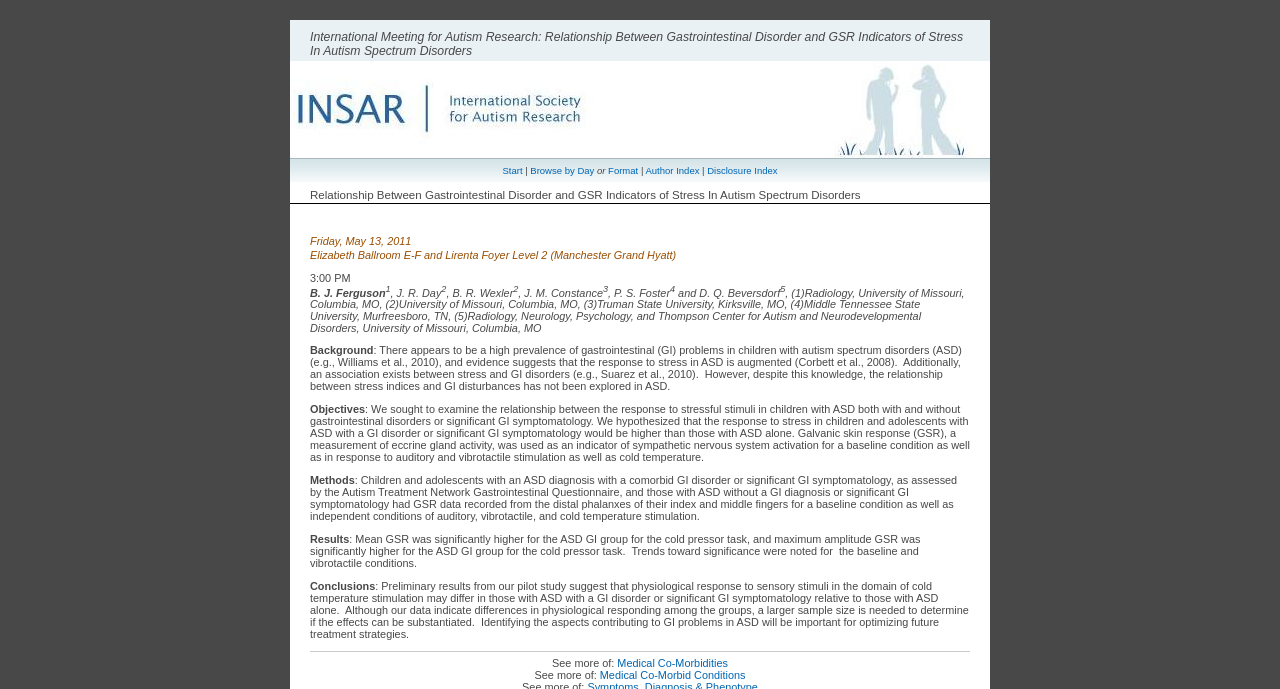Please answer the following question using a single word or phrase: 
What is the date of the meeting?

Friday, May 13, 2011